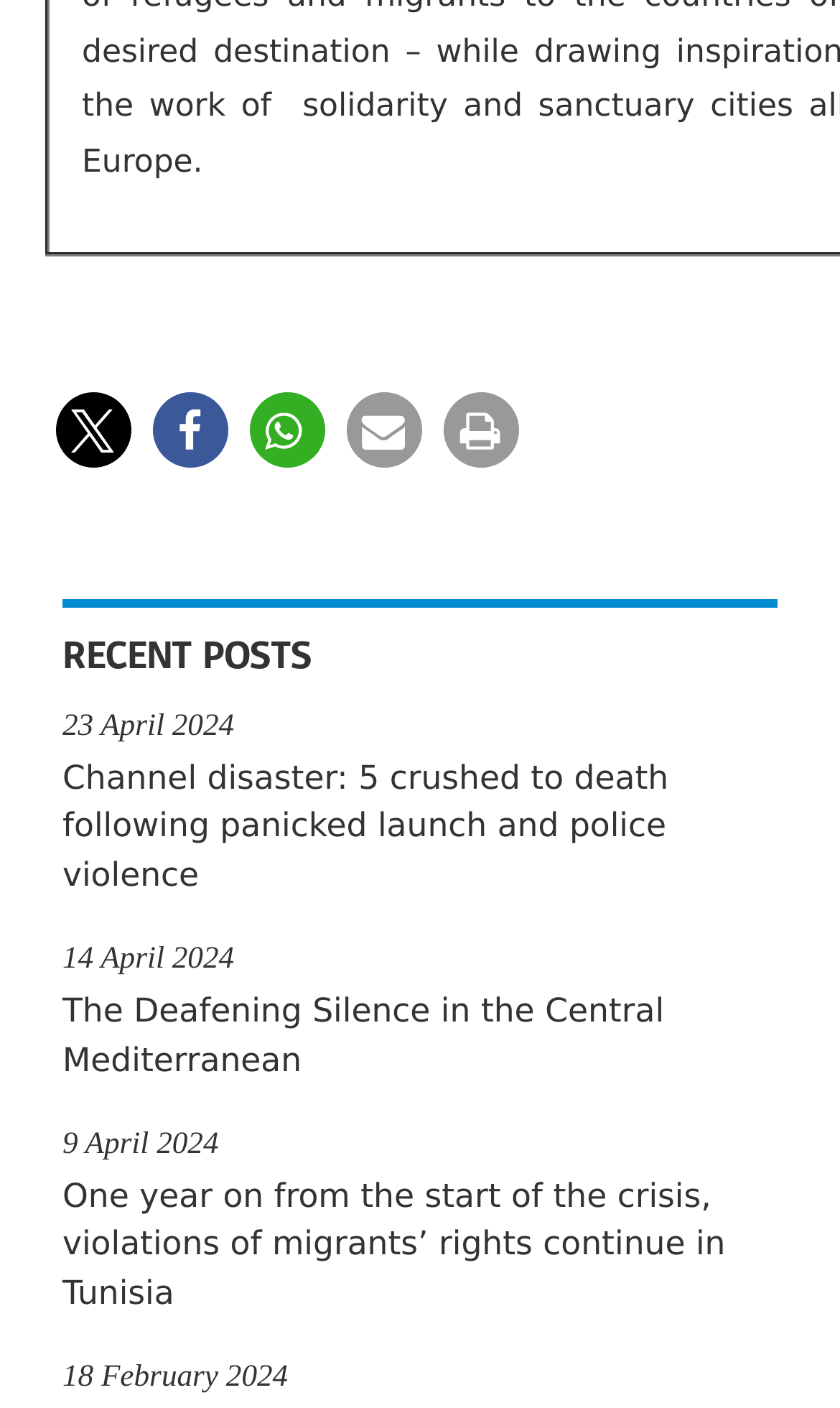Find the bounding box coordinates of the element to click in order to complete the given instruction: "Print the page."

[0.528, 0.278, 0.618, 0.332]